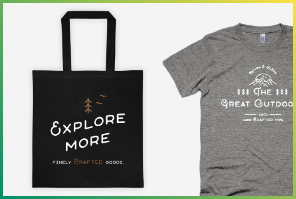What is the theme of the t-shirt design?
By examining the image, provide a one-word or phrase answer.

outdoor